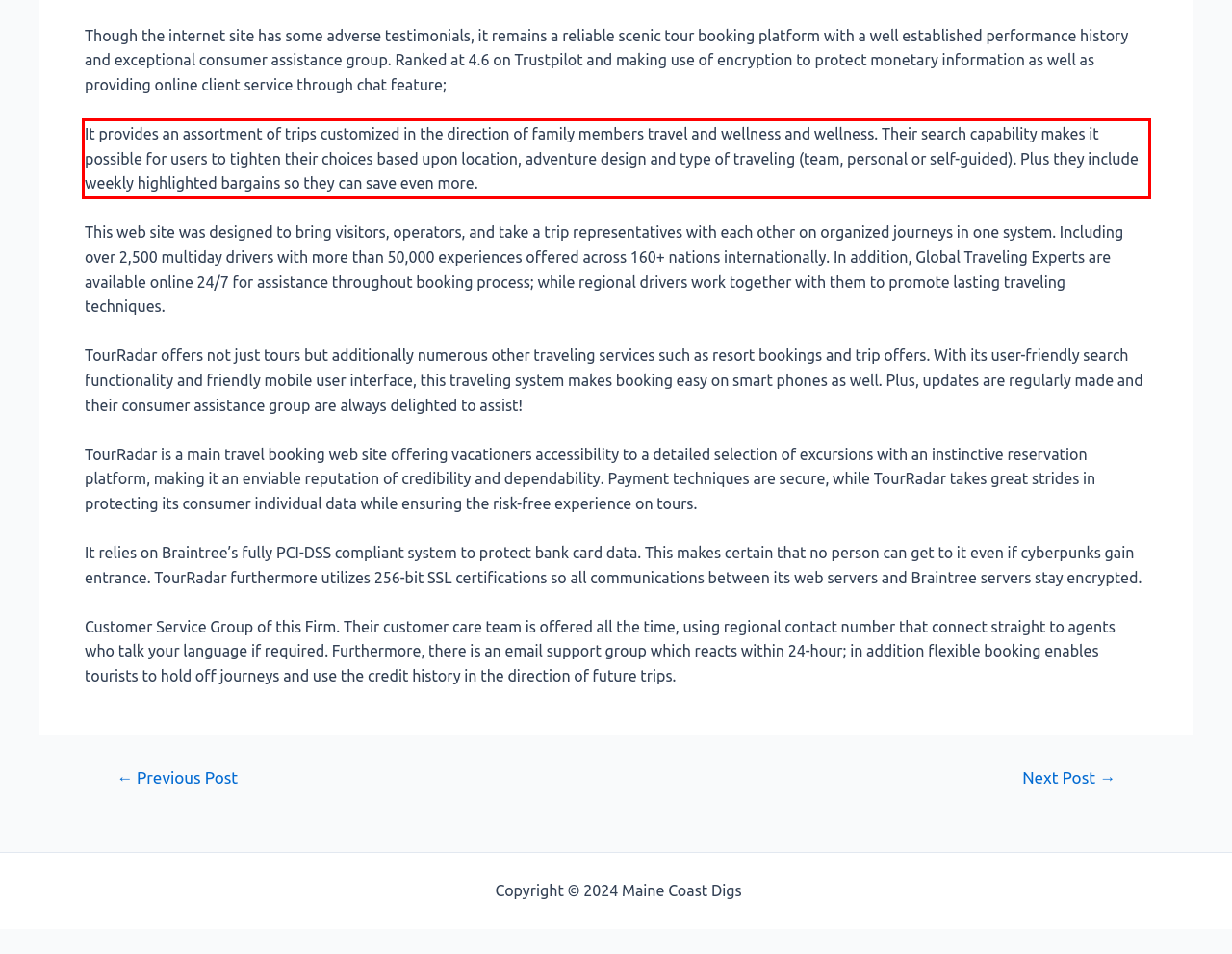You are given a screenshot showing a webpage with a red bounding box. Perform OCR to capture the text within the red bounding box.

It provides an assortment of trips customized in the direction of family members travel and wellness and wellness. Their search capability makes it possible for users to tighten their choices based upon location, adventure design and type of traveling (team, personal or self-guided). Plus they include weekly highlighted bargains so they can save even more.